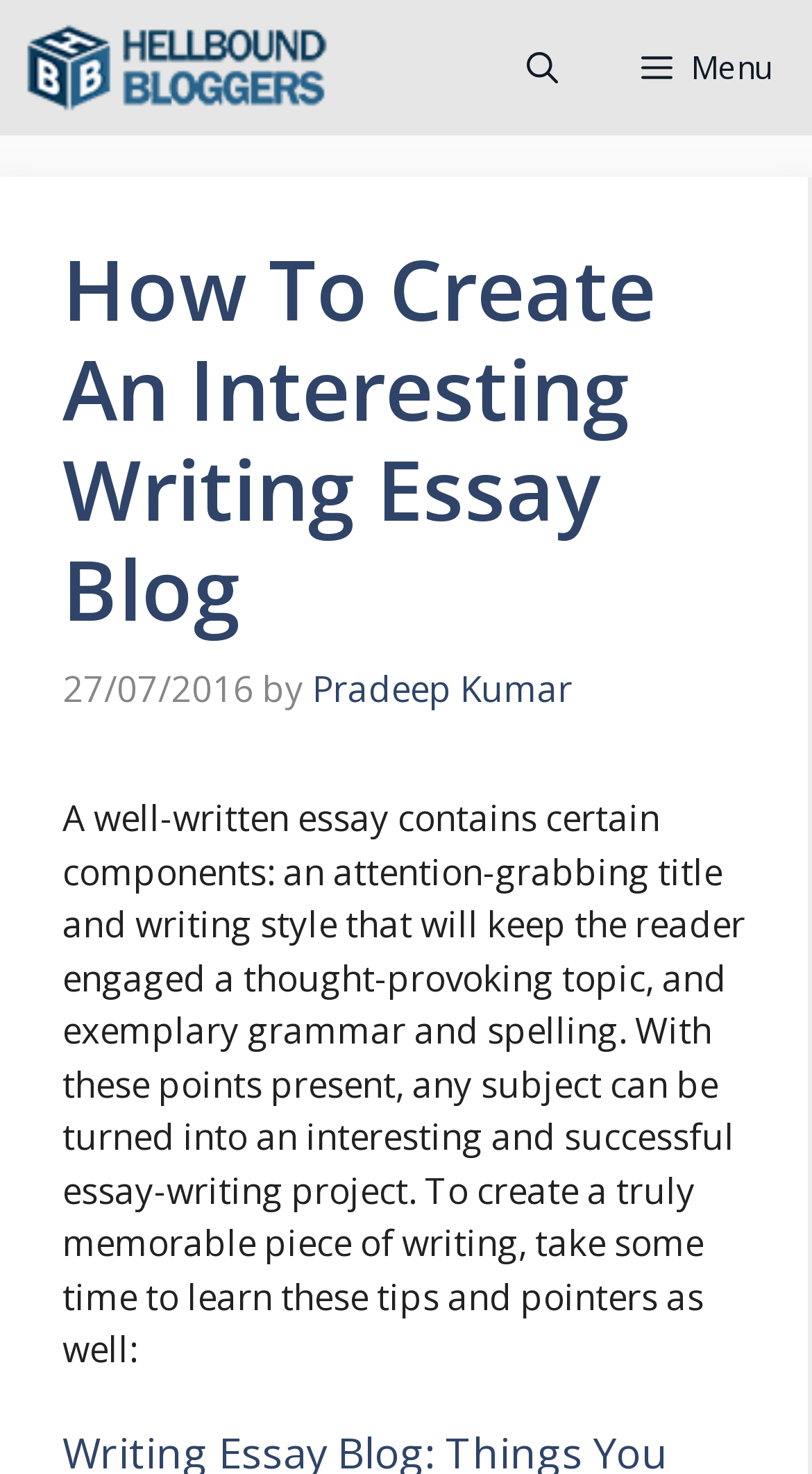Give a detailed account of the webpage, highlighting key information.

The webpage is about creating an interesting writing essay blog. At the top left, there is a link to "HellBound Bloggers (HBB)" accompanied by an image with the same name. On the top right, there are two buttons: "Menu" and "Open search". 

Below the top section, there is a header section labeled "Content". Within this section, there is a heading that matches the title of the webpage, "How To Create An Interesting Writing Essay Blog". To the right of the heading, there is a time element showing the date "27/07/2016", followed by the author's name "Pradeep Kumar" as a link.

The main content of the webpage starts below the header section, where there is a paragraph of text that explains the essential components of a well-written essay, including a catchy title, engaging writing style, thought-provoking topic, and good grammar and spelling. The text also encourages readers to learn tips and pointers to create a memorable piece of writing.